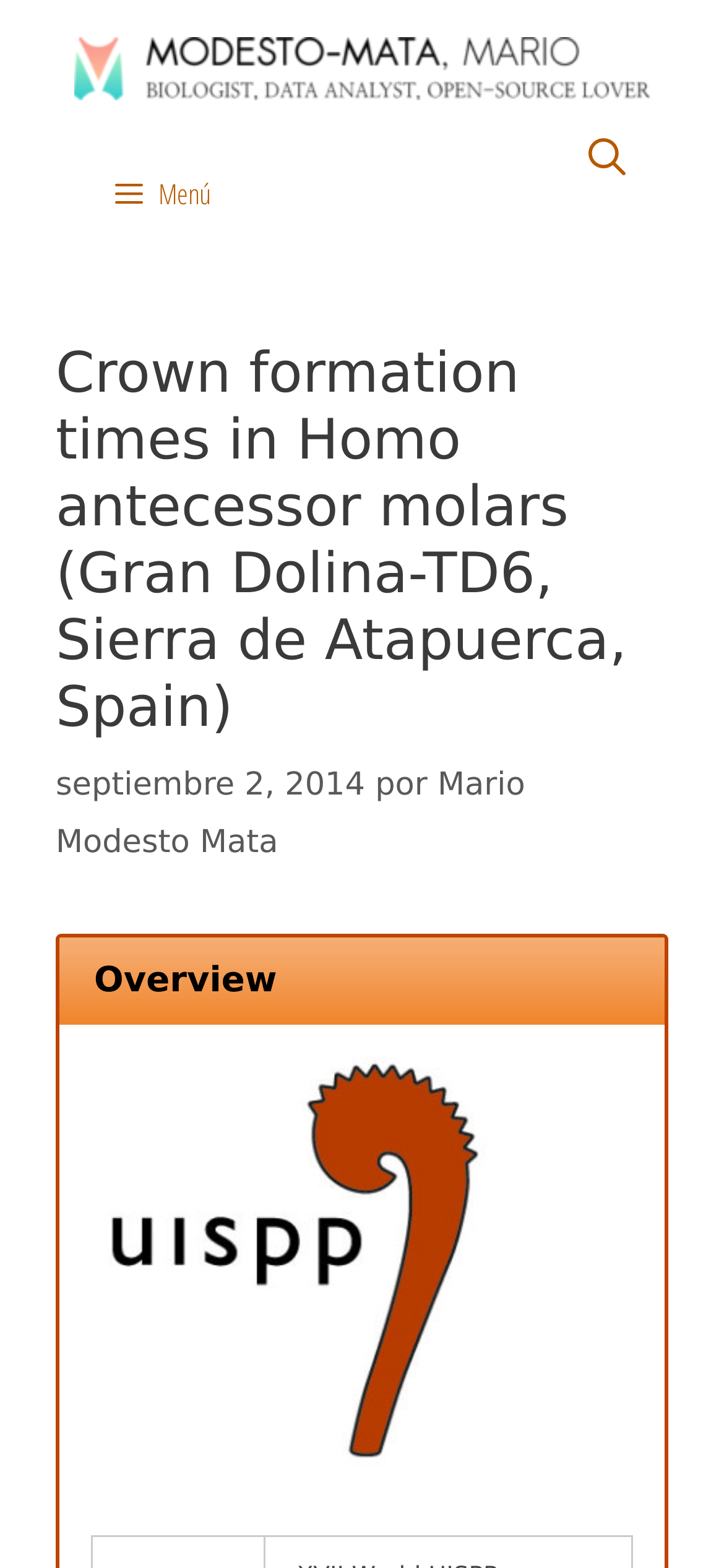Ascertain the bounding box coordinates for the UI element detailed here: "Menú". The coordinates should be provided as [left, top, right, bottom] with each value being a float between 0 and 1.

[0.103, 0.087, 0.897, 0.158]